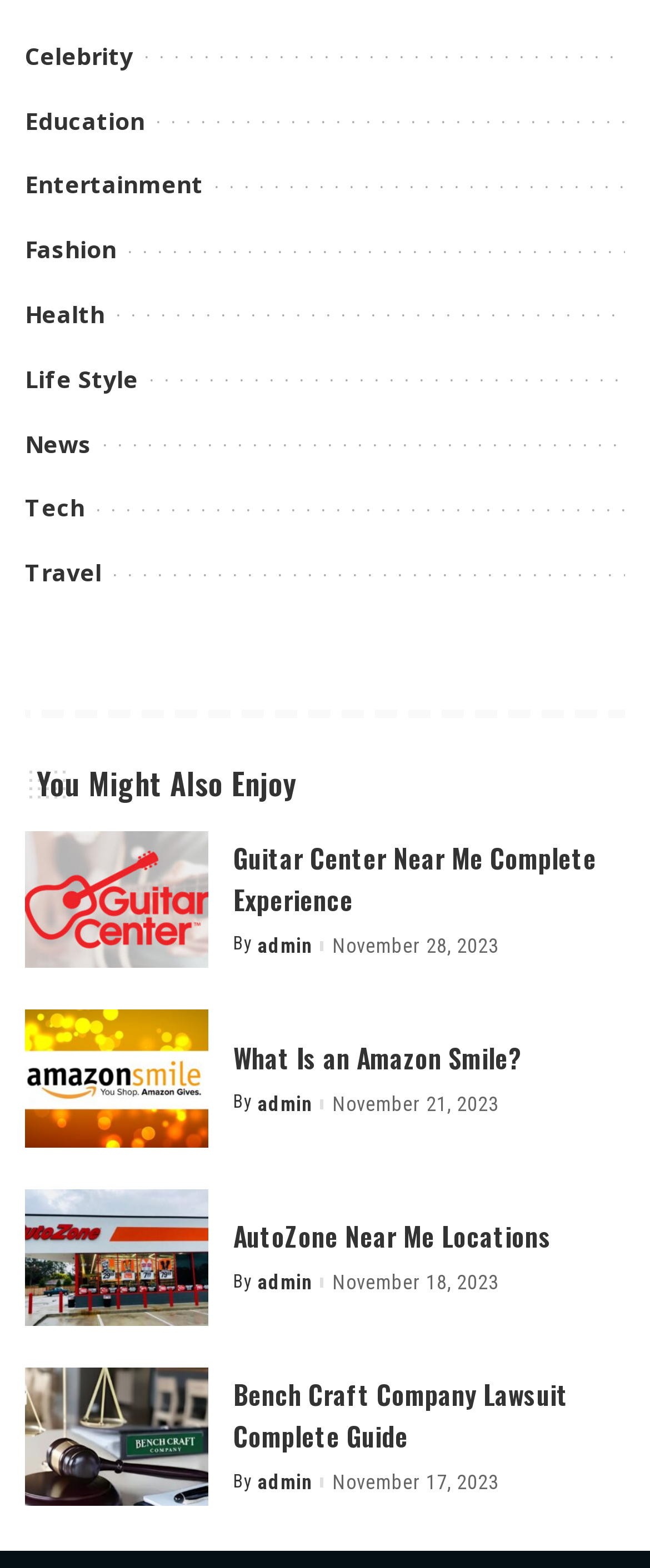Please specify the coordinates of the bounding box for the element that should be clicked to carry out this instruction: "Read about Guitar Center Near Me Complete Experience". The coordinates must be four float numbers between 0 and 1, formatted as [left, top, right, bottom].

[0.359, 0.533, 0.962, 0.586]